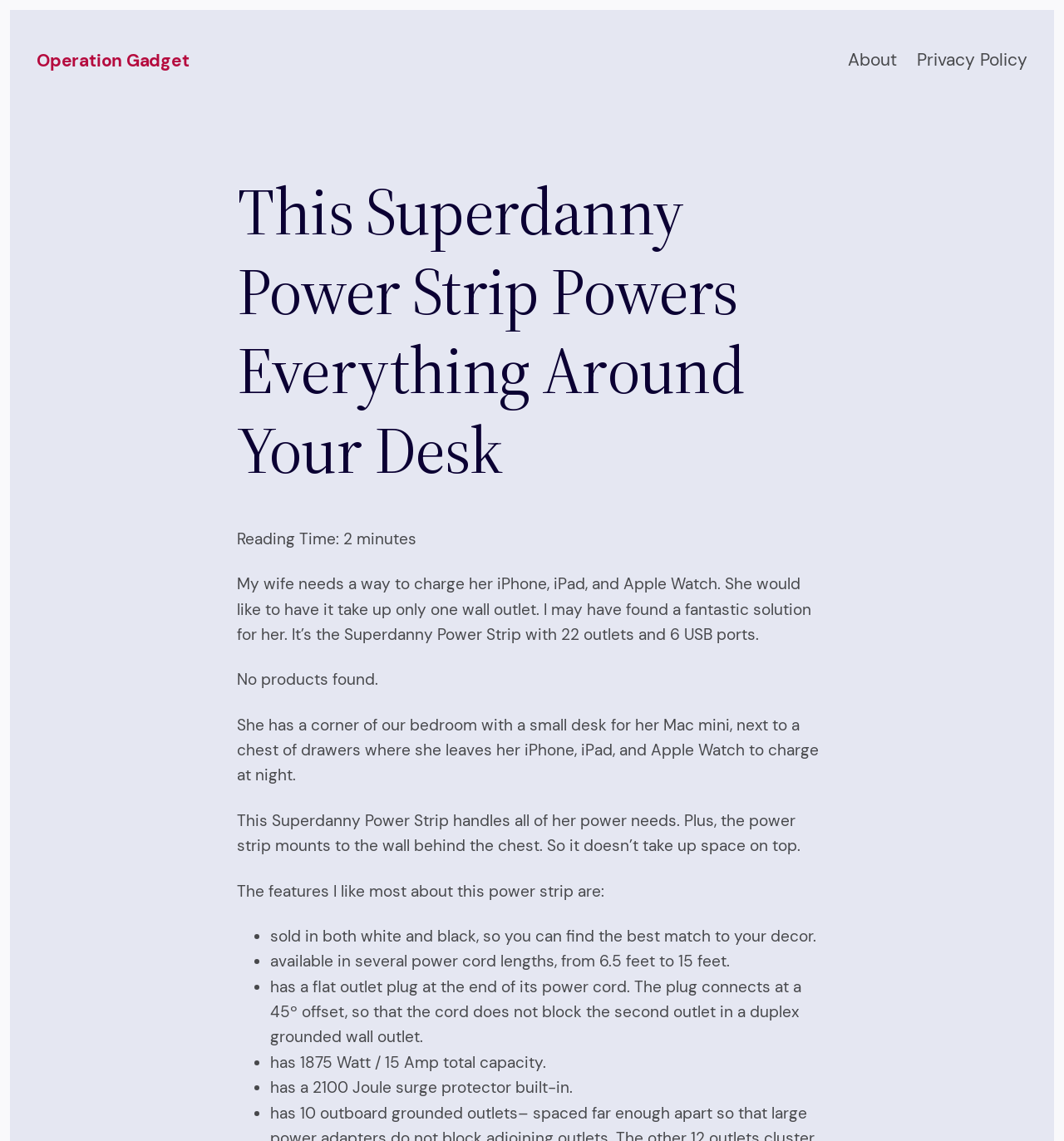What is the total capacity of the Superdanny Power Strip?
Answer the question with a detailed explanation, including all necessary information.

According to the webpage, the Superdanny Power Strip has a total capacity of 1875 Watt / 15 Amp, which is mentioned as one of its key features.